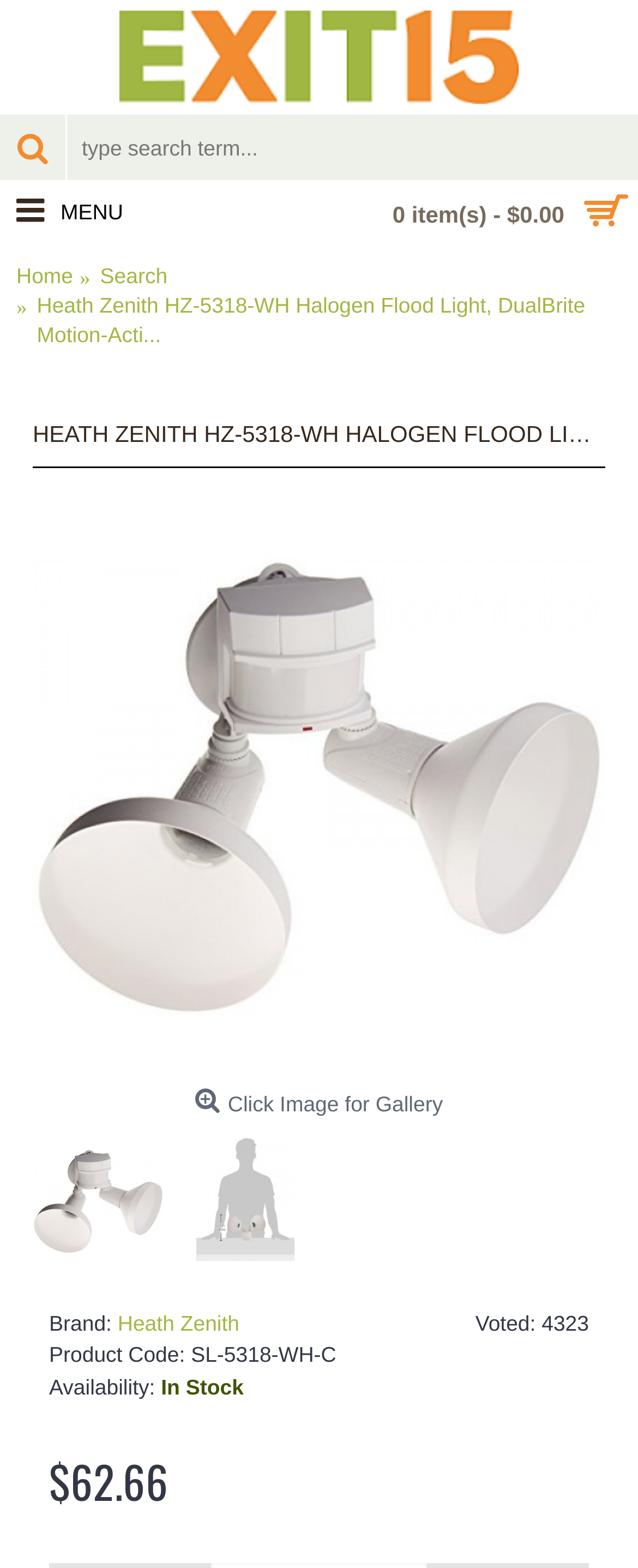Identify the bounding box coordinates for the region to click in order to carry out this instruction: "view product details". Provide the coordinates using four float numbers between 0 and 1, formatted as [left, top, right, bottom].

[0.058, 0.186, 0.964, 0.224]